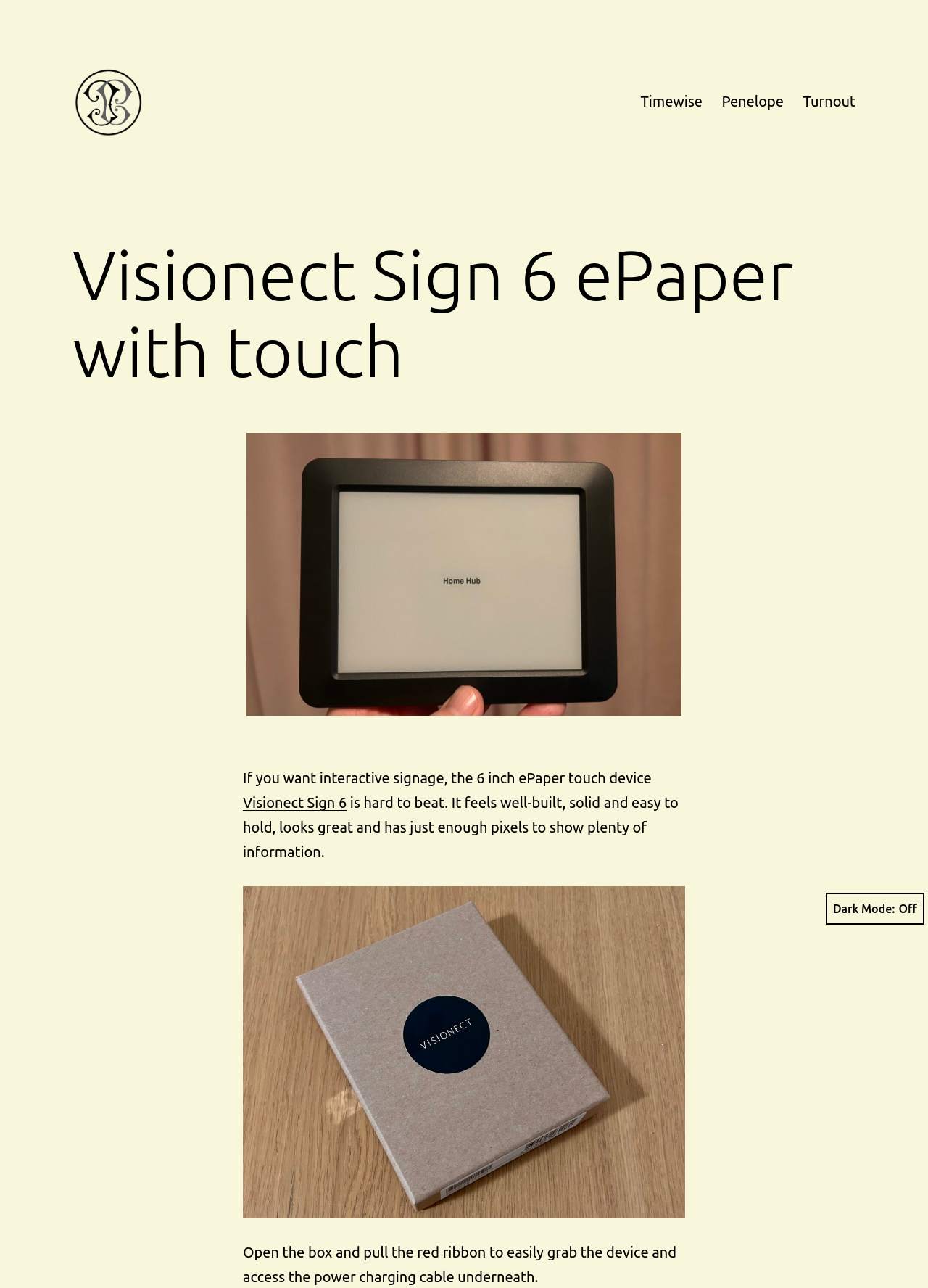Please specify the bounding box coordinates in the format (top-left x, top-left y, bottom-right x, bottom-right y), with values ranging from 0 to 1. Identify the bounding box for the UI component described as follows: Timewise

[0.68, 0.064, 0.767, 0.092]